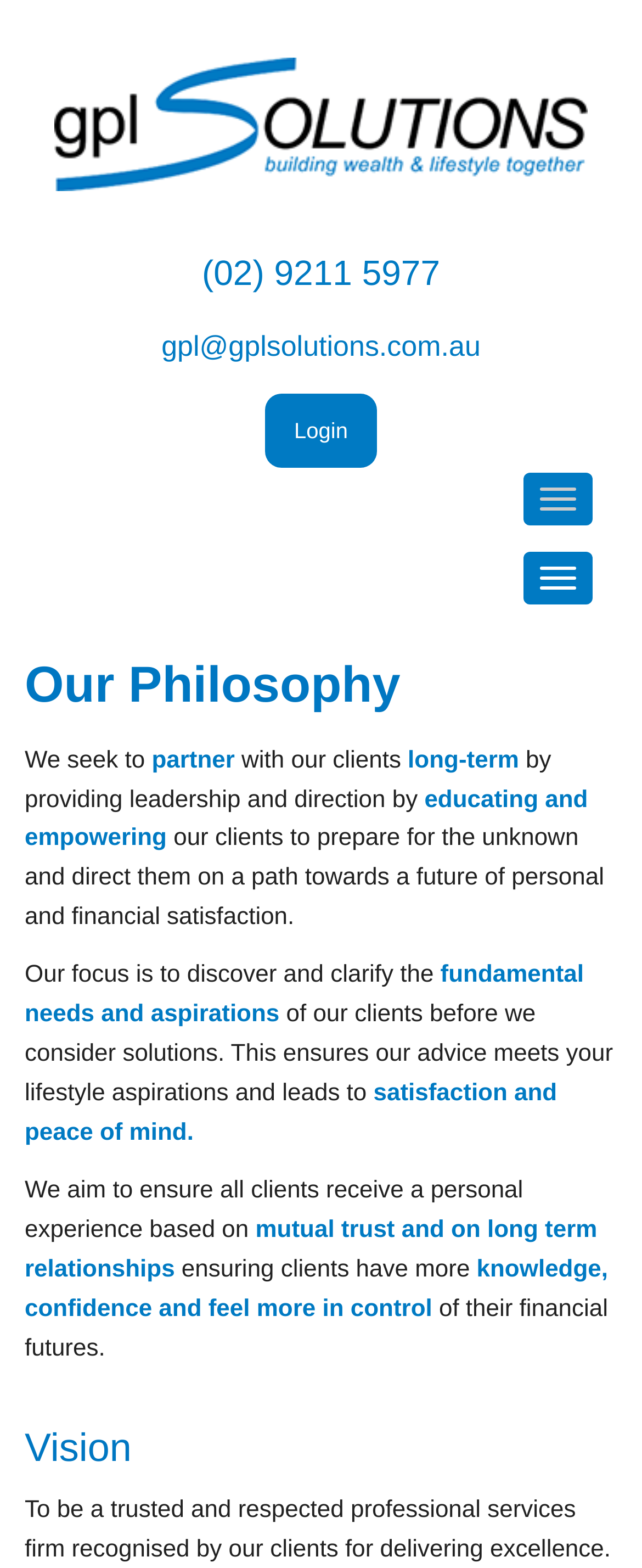How many StaticText elements are there?
Using the image, provide a concise answer in one word or a short phrase.

14